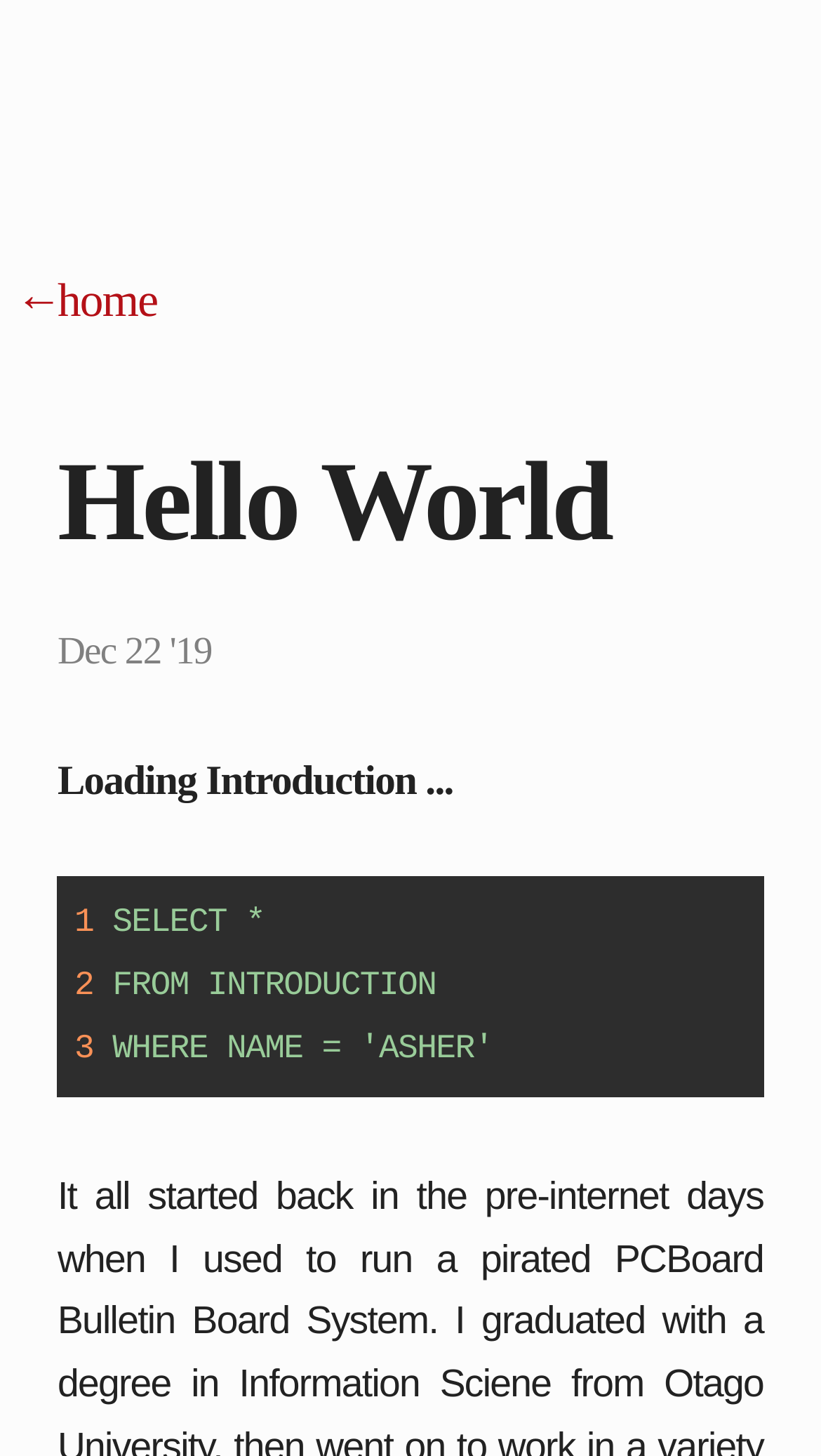Reply to the question with a single word or phrase:
What is the text above the code block?

Hello World